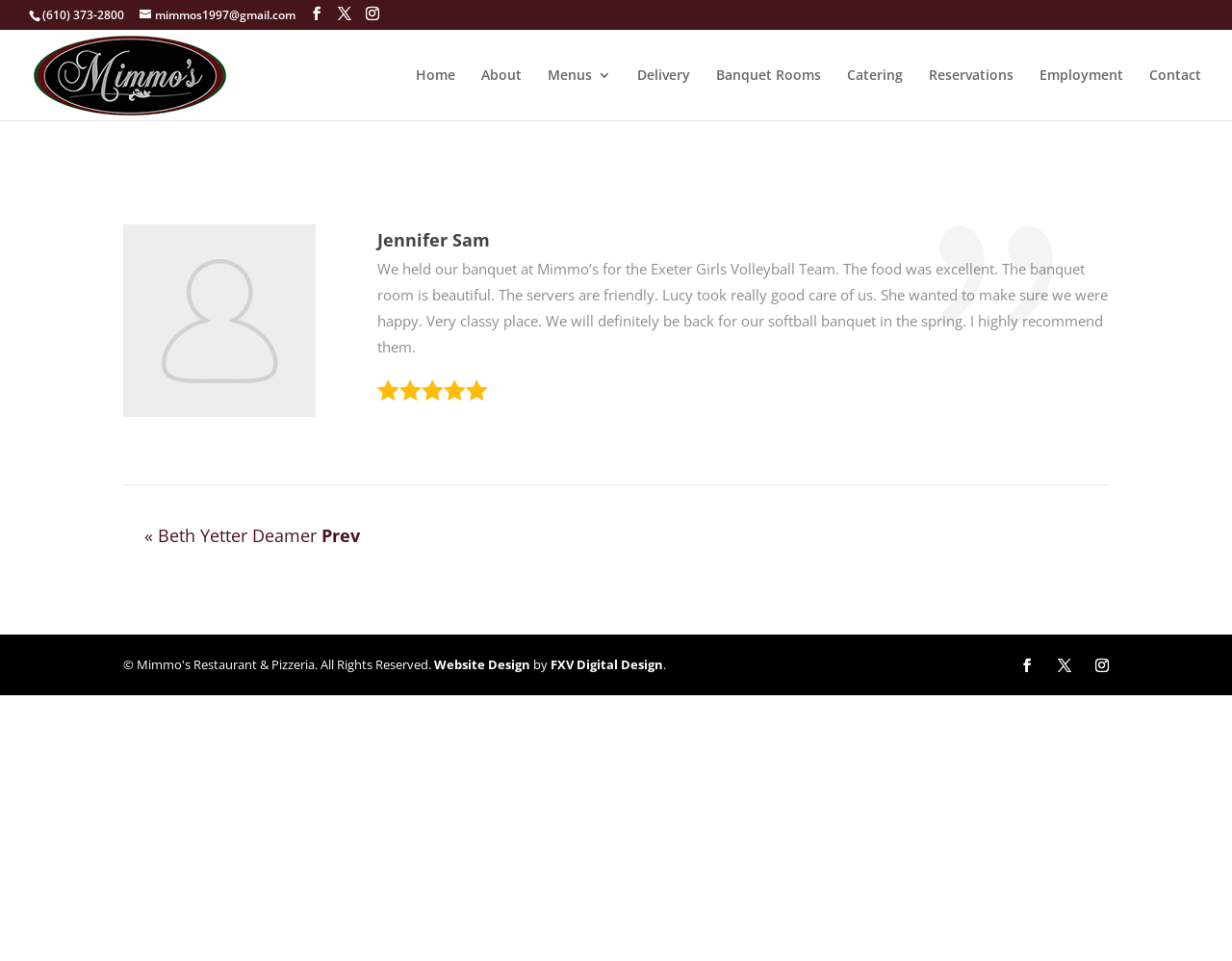Please determine the bounding box coordinates of the element's region to click in order to carry out the following instruction: "Read the review from Jennifer Sam". The coordinates should be four float numbers between 0 and 1, i.e., [left, top, right, bottom].

[0.306, 0.269, 0.899, 0.371]